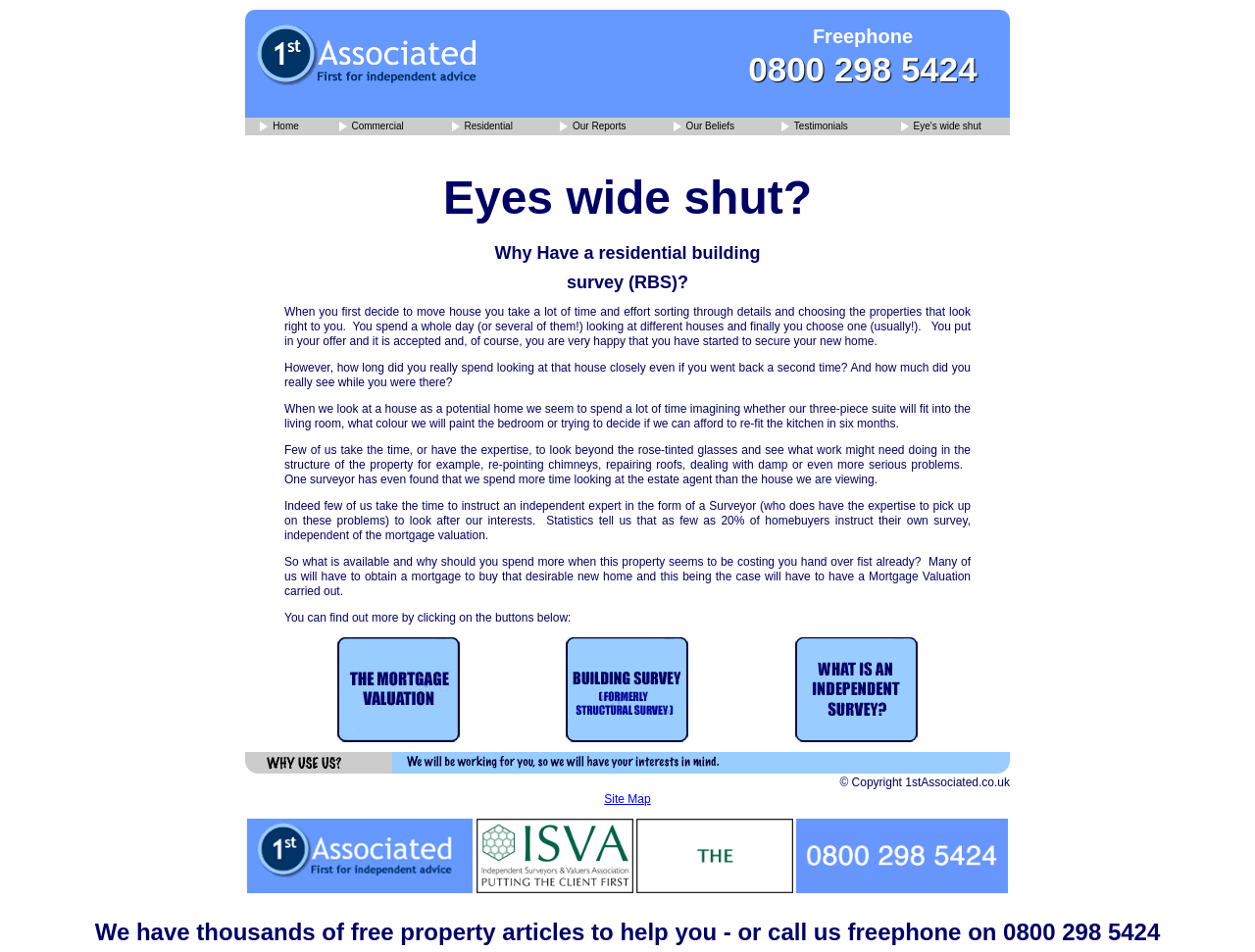Examine the image and give a thorough answer to the following question:
How many types of surveys are mentioned on the webpage?

The webpage mentions three types of surveys: Mortgage Valuations, Building Surveys, and Structural Surveys. These are listed as buttons that can be clicked to learn more.